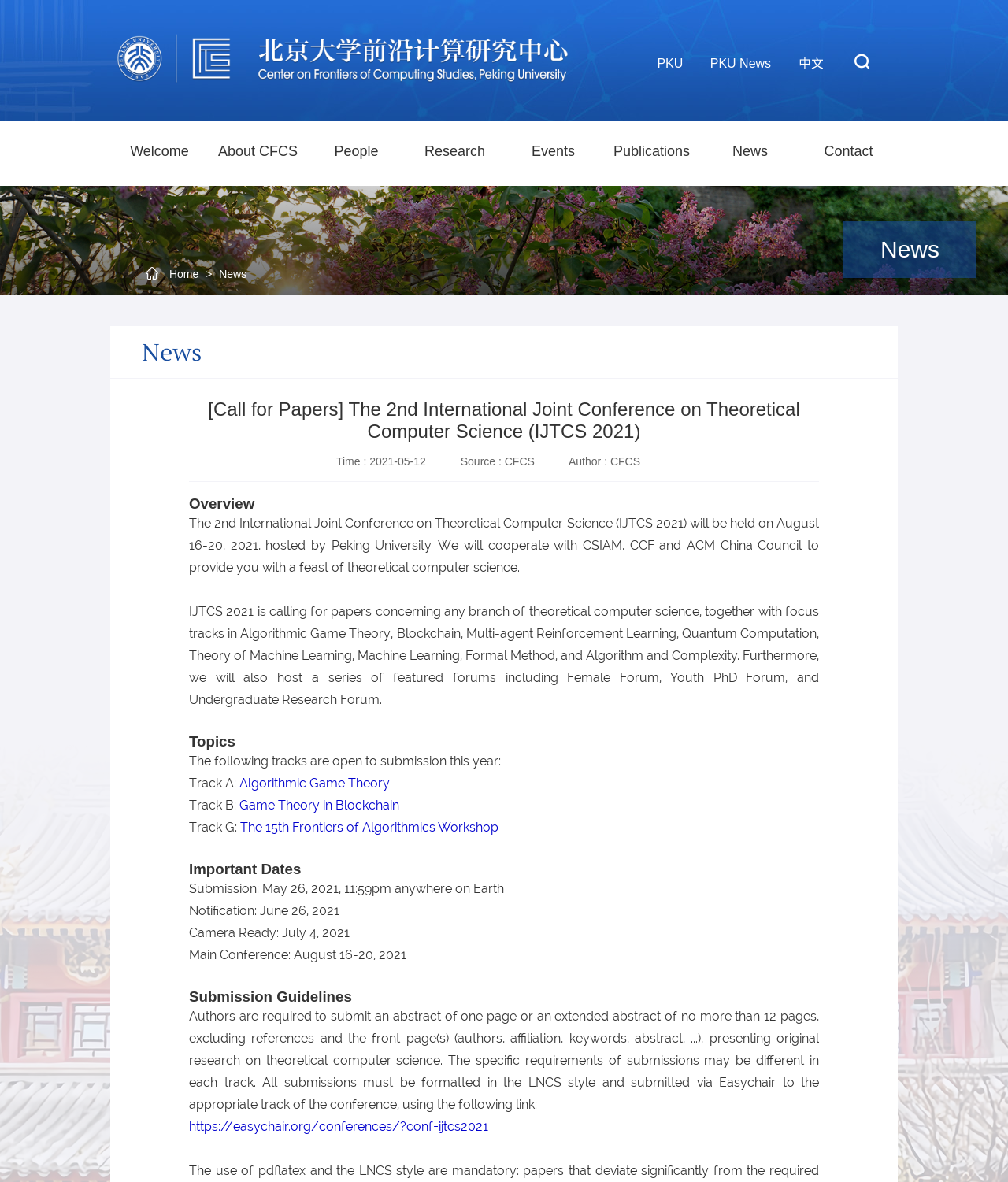Analyze the image and provide a detailed answer to the question: What is the format required for submissions?

The format required for submissions can be found in the 'Submission Guidelines' section of the webpage, which states 'All submissions must be formatted in the LNCS style and submitted via Easychair to the appropriate track of the conference'.